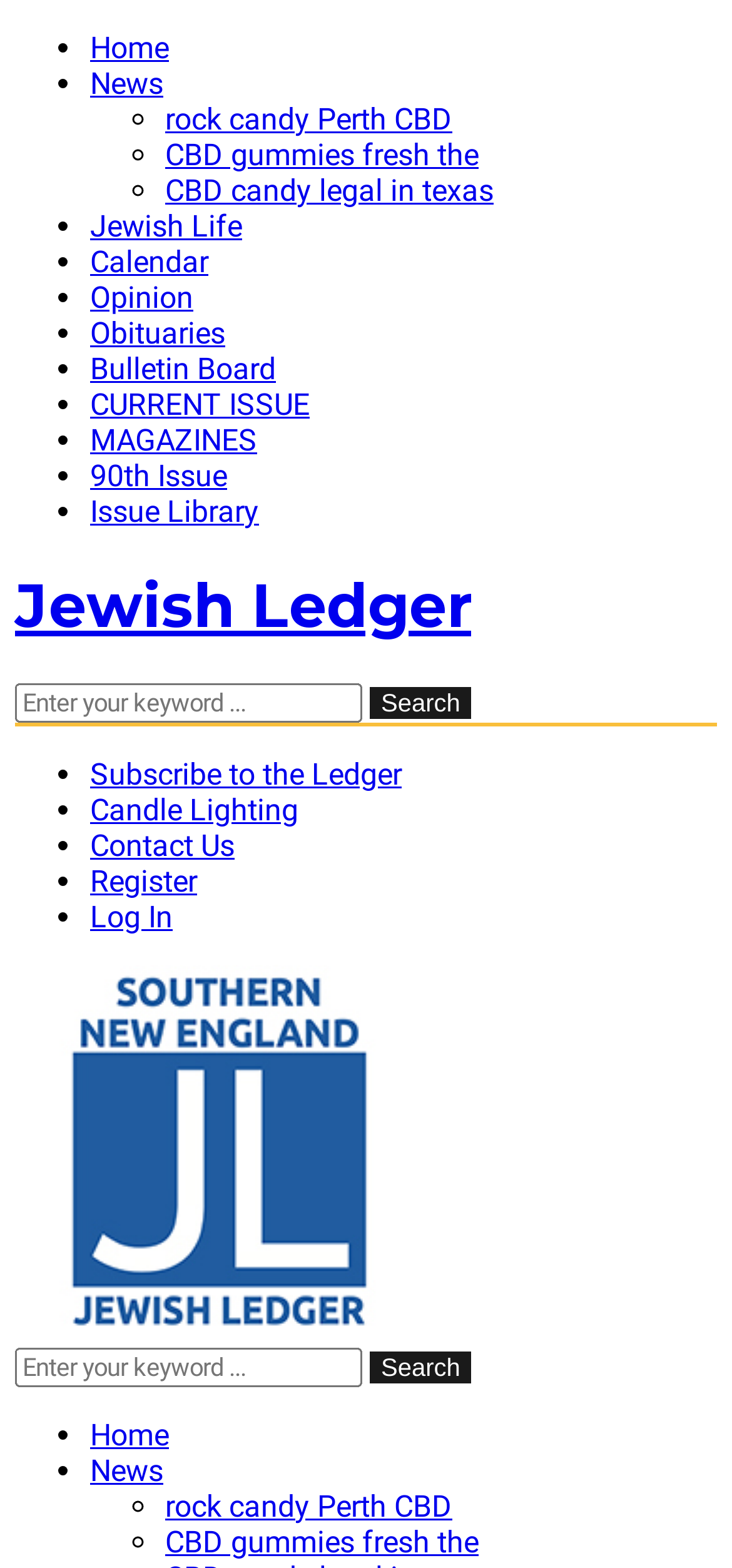What is the purpose of the links at the bottom of the page?
Provide a detailed answer to the question using information from the image.

The links at the bottom of the page, including 'Home', 'News', 'Subscribe to the Ledger', and others, appear to be navigation links. They allow users to quickly access different sections or pages of the website.